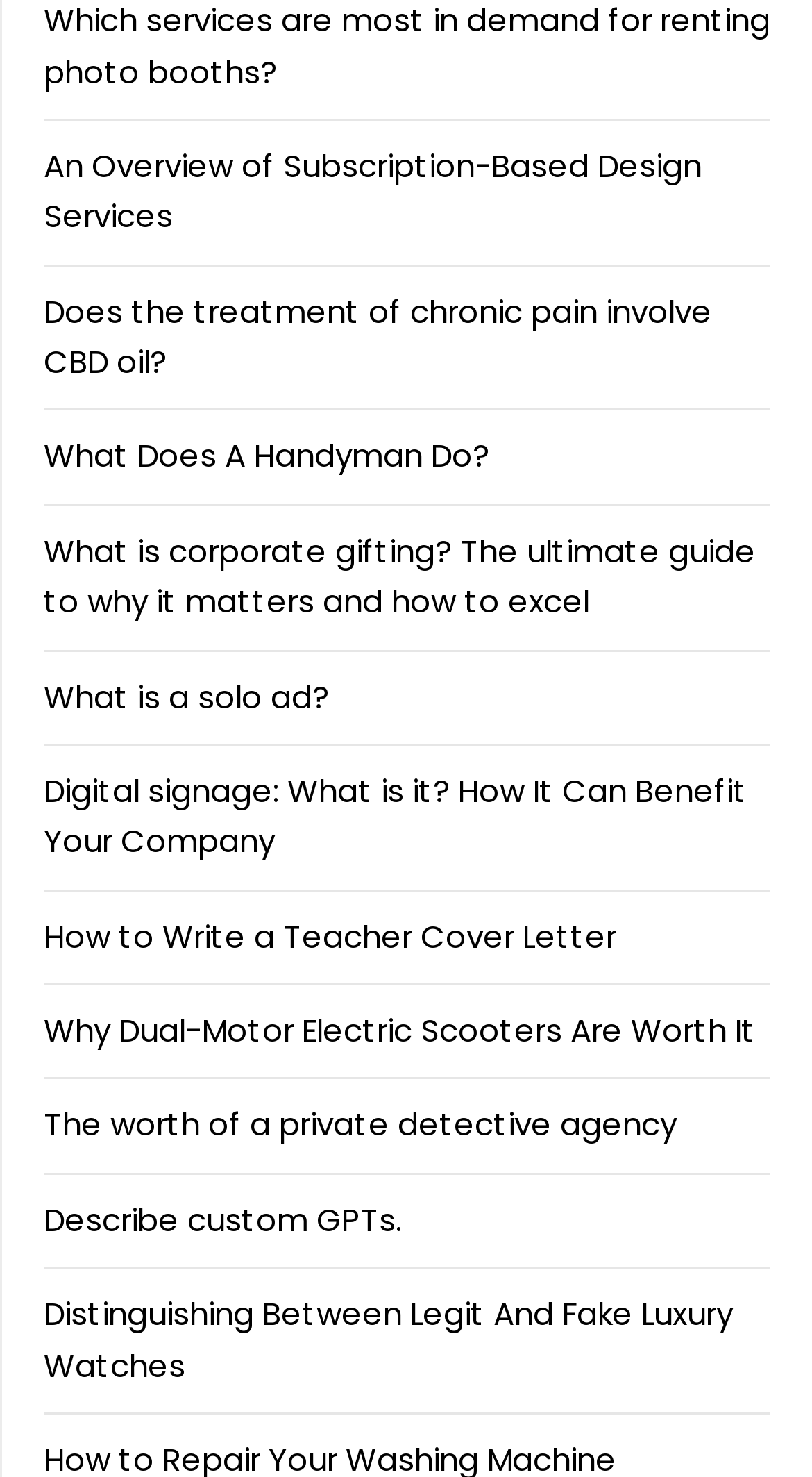Please answer the following question using a single word or phrase: 
Are the links arranged in alphabetical order?

No